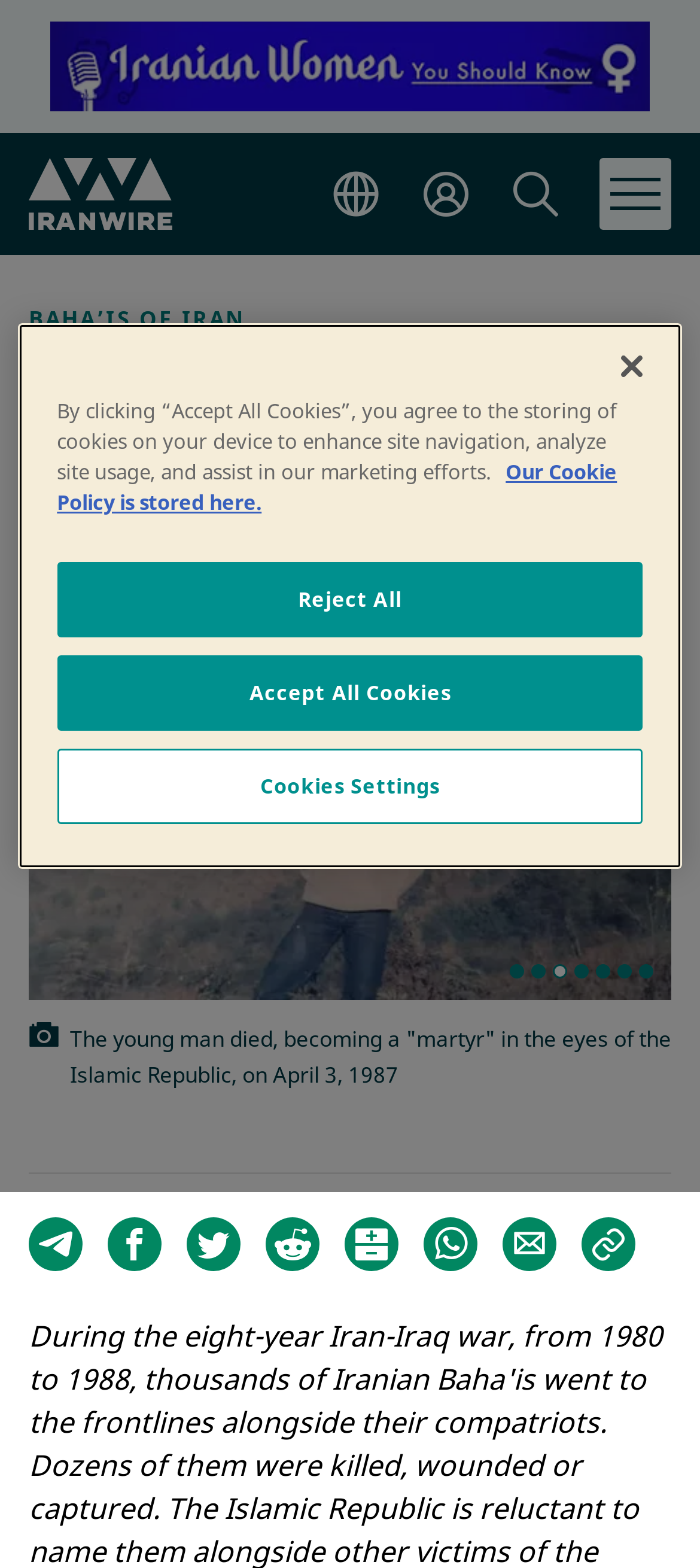Please identify the bounding box coordinates of the element that needs to be clicked to perform the following instruction: "Click the language dropdown button".

[0.477, 0.108, 0.541, 0.14]